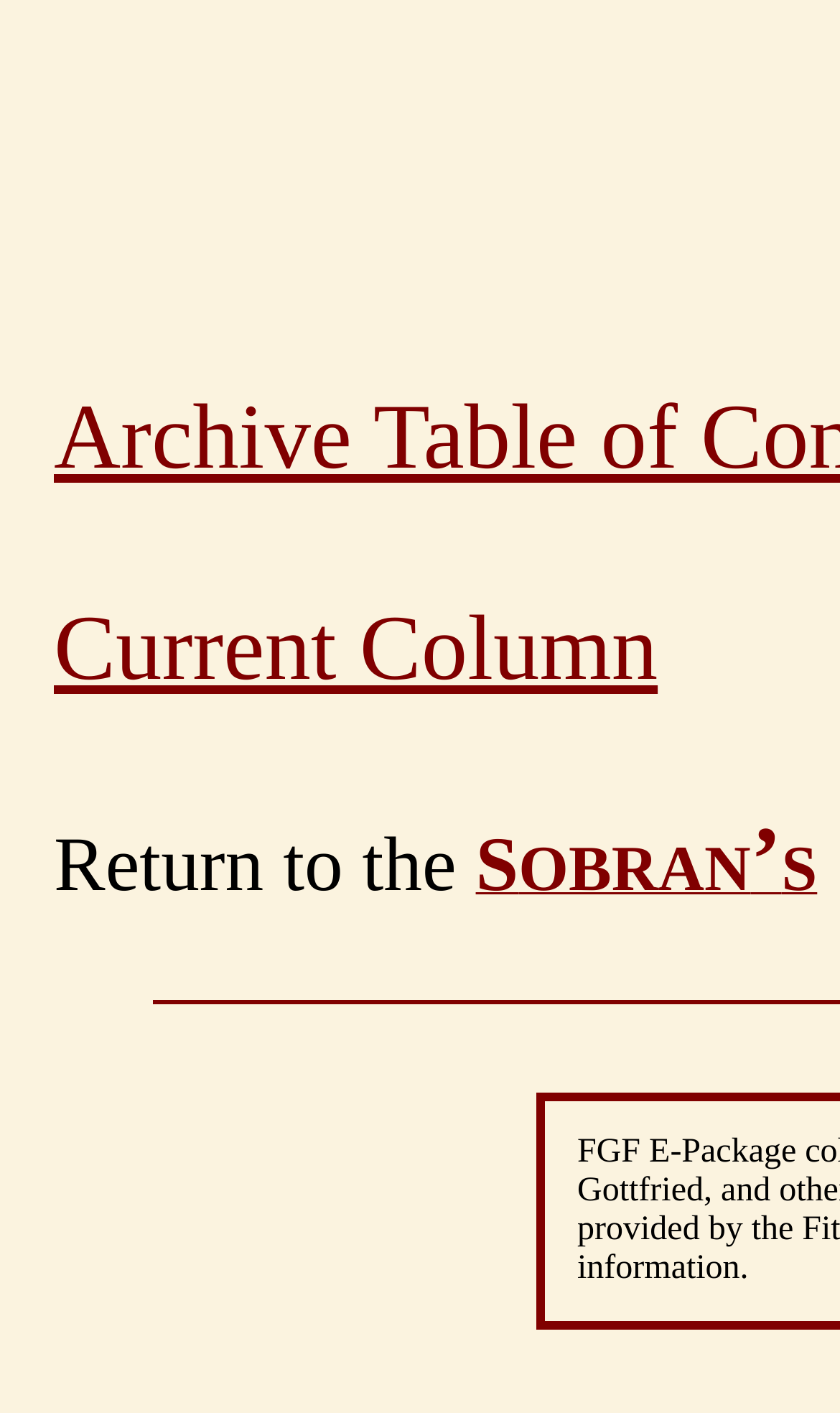Can you find the bounding box coordinates for the UI element given this description: "SOBRAN’S"? Provide the coordinates as four float numbers between 0 and 1: [left, top, right, bottom].

[0.566, 0.611, 0.973, 0.637]